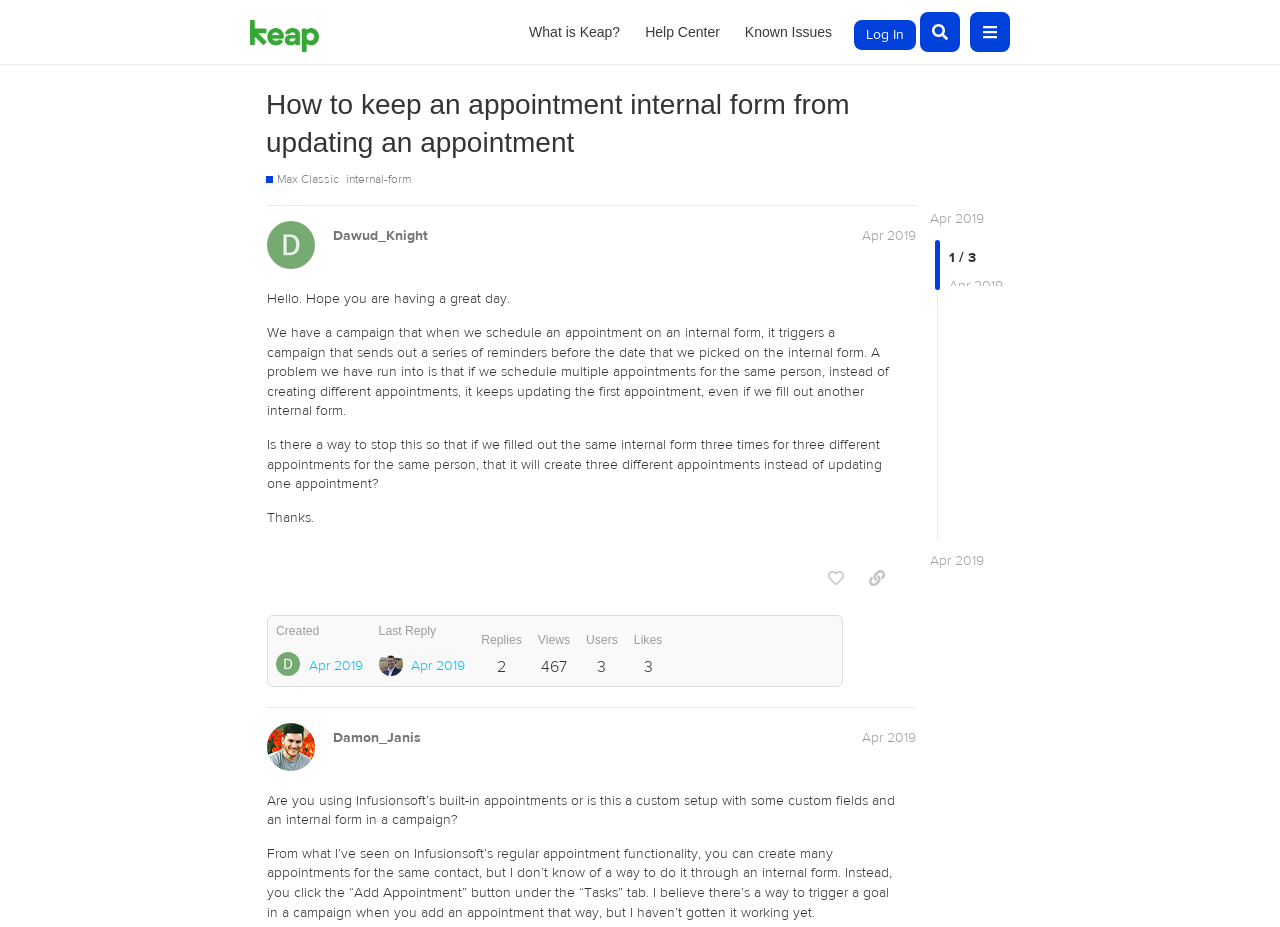Use a single word or phrase to answer the question: 
What is the purpose of the internal form?

Schedule appointments